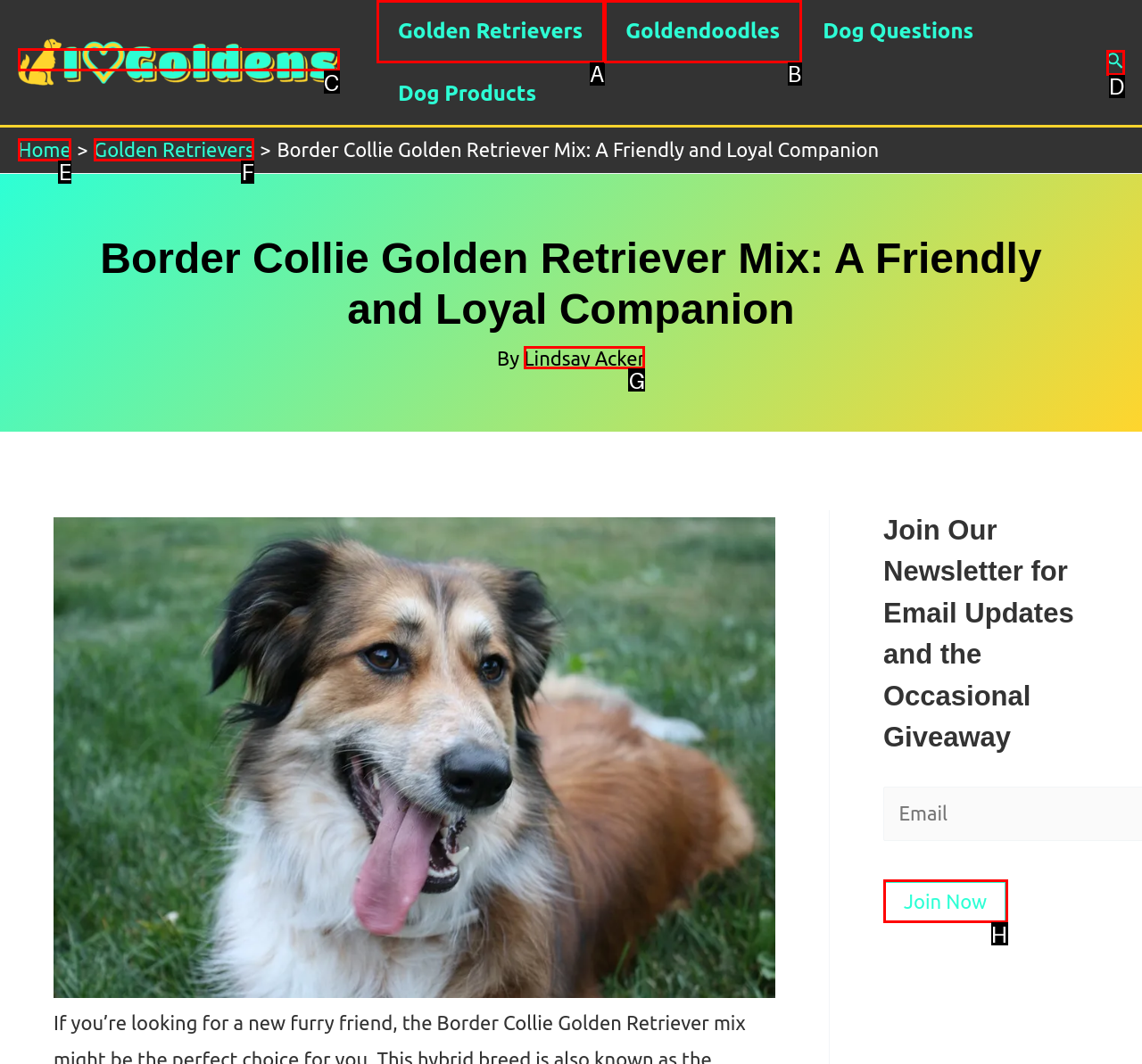Using the description: alt="I Heart Goldens", find the corresponding HTML element. Provide the letter of the matching option directly.

C